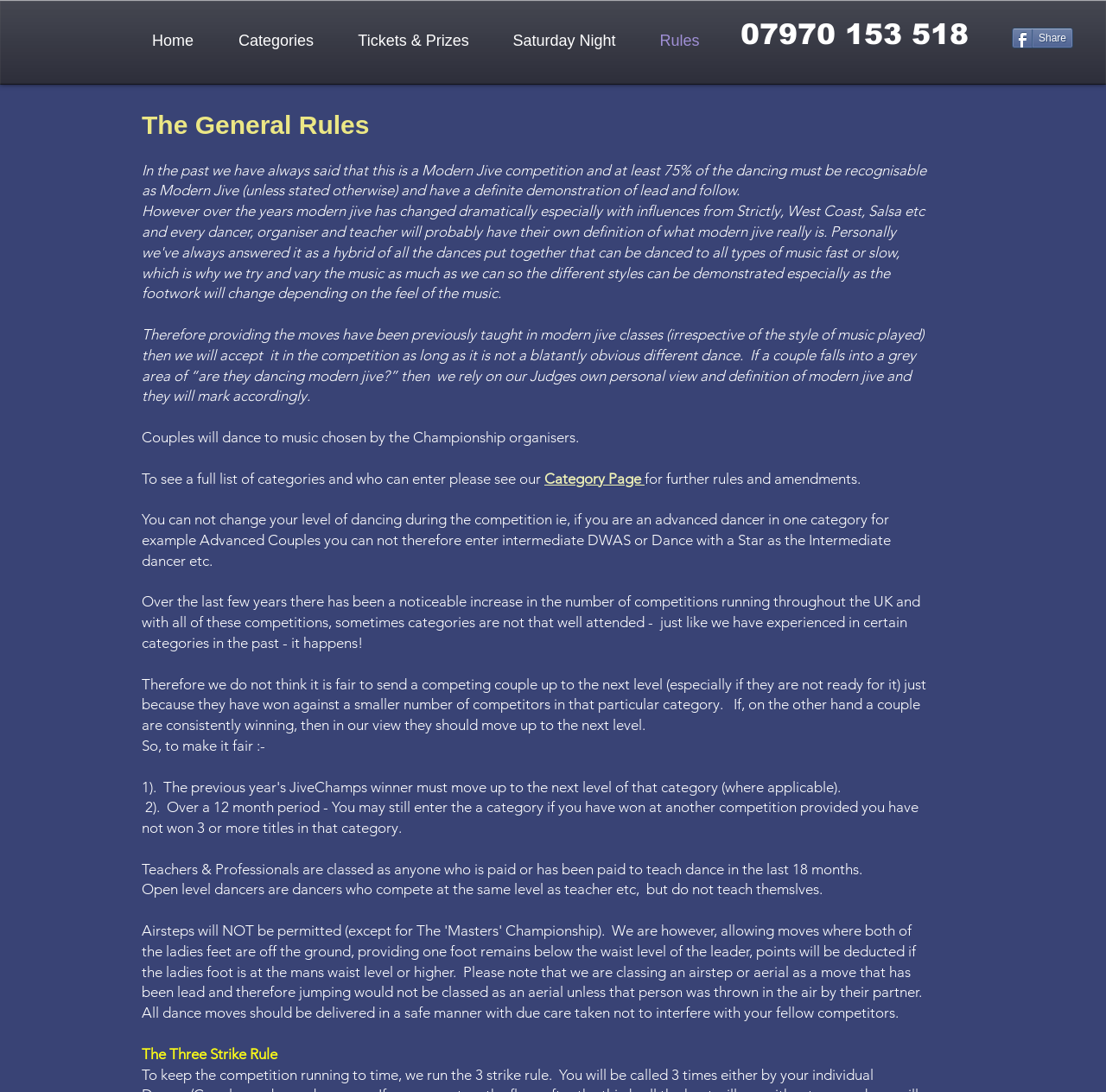Using the element description: "Rules", determine the bounding box coordinates for the specified UI element. The coordinates should be four float numbers between 0 and 1, [left, top, right, bottom].

[0.577, 0.024, 0.652, 0.051]